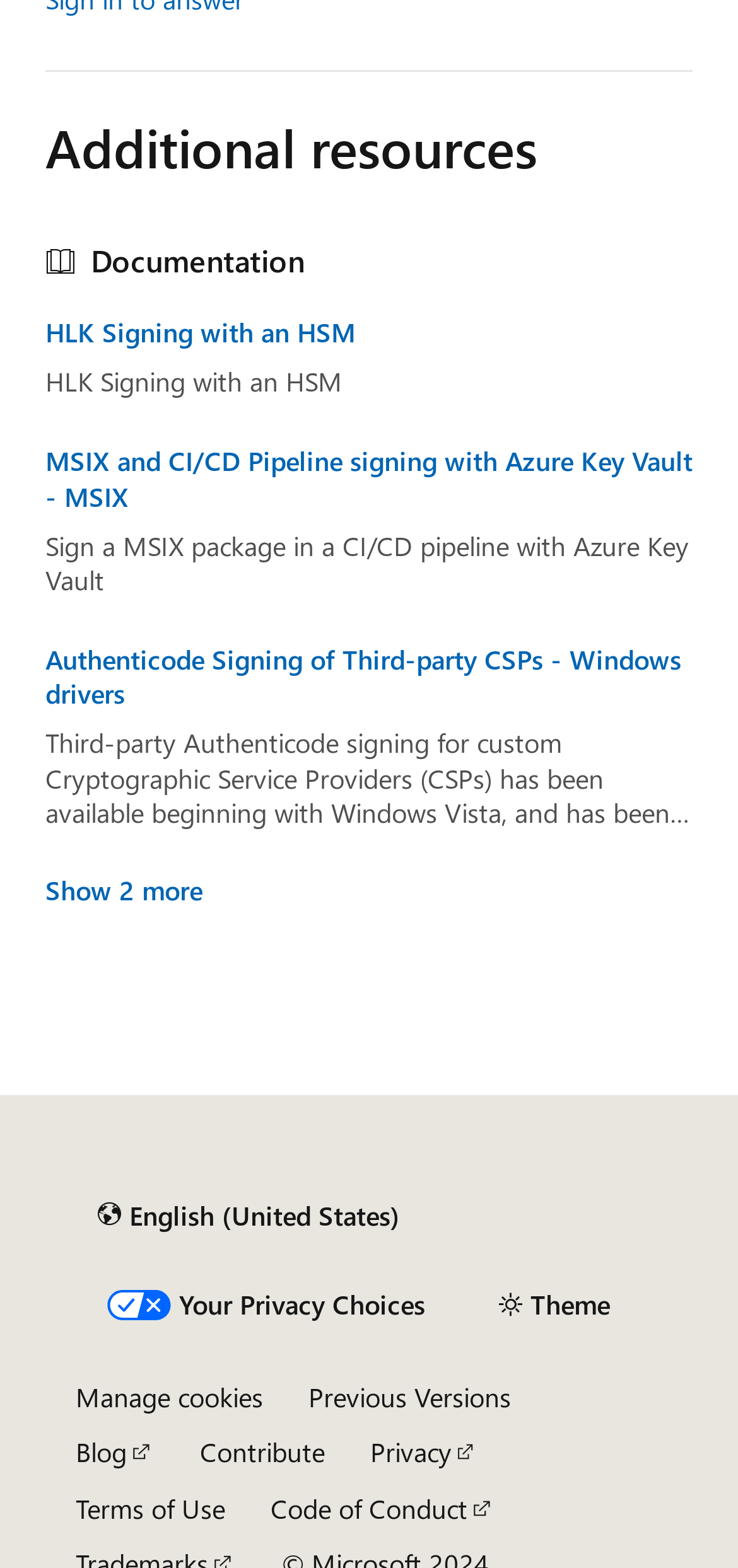What is the language of the webpage content?
Please ensure your answer is as detailed and informative as possible.

The language of the webpage content is English, as indicated by the link 'Content language selector. Currently set to English (United States).'.